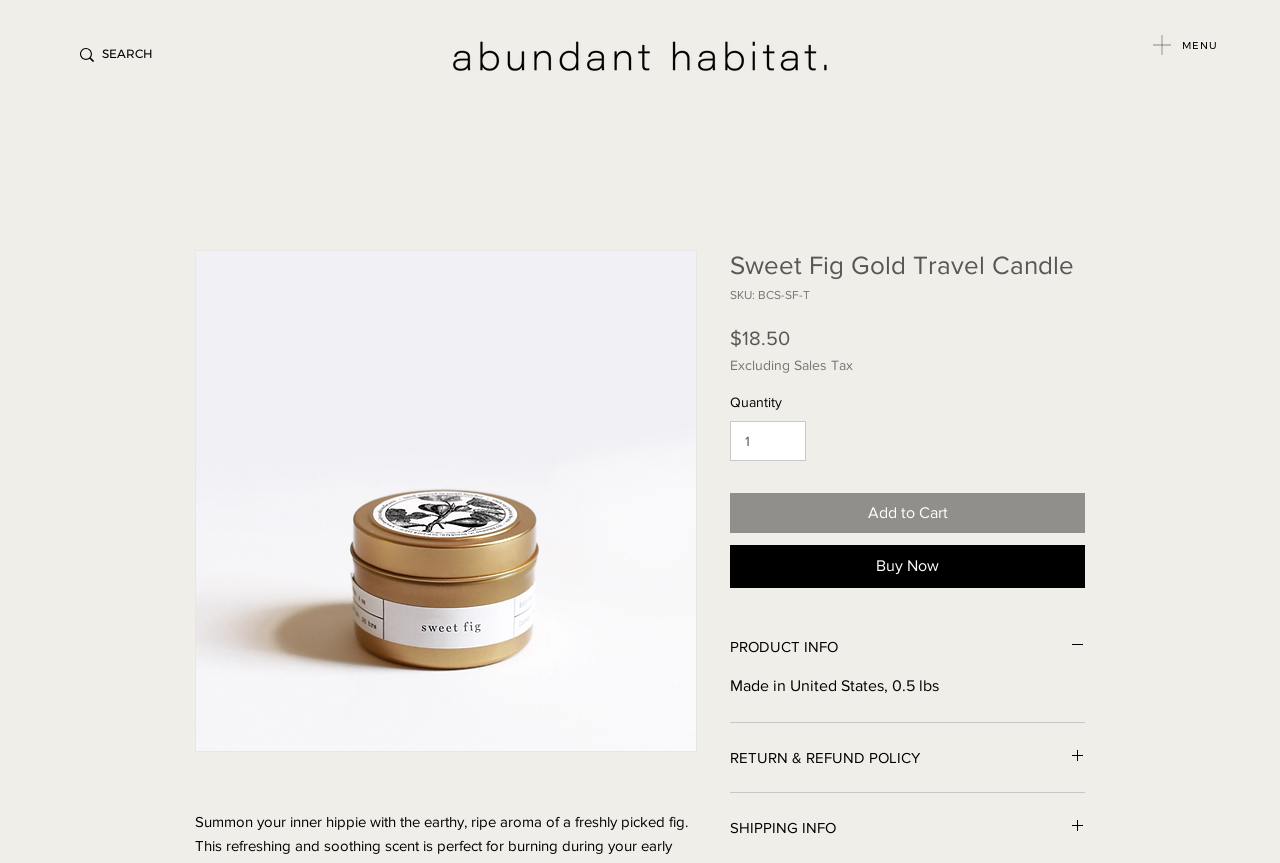Provide the bounding box coordinates in the format (top-left x, top-left y, bottom-right x, bottom-right y). All values are floating point numbers between 0 and 1. Determine the bounding box coordinate of the UI element described as: MENU

[0.923, 0.041, 0.979, 0.064]